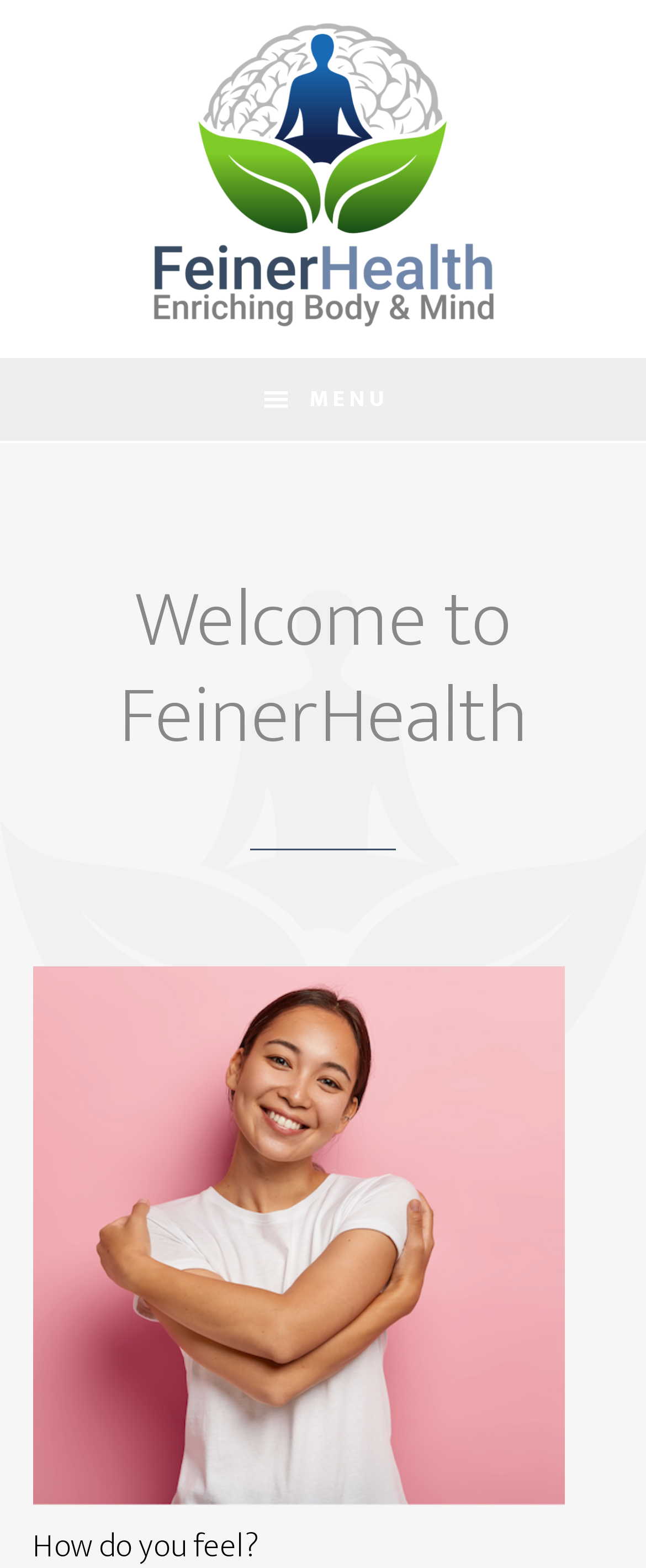What is the content of the figure element? Examine the screenshot and reply using just one word or a brief phrase.

Image